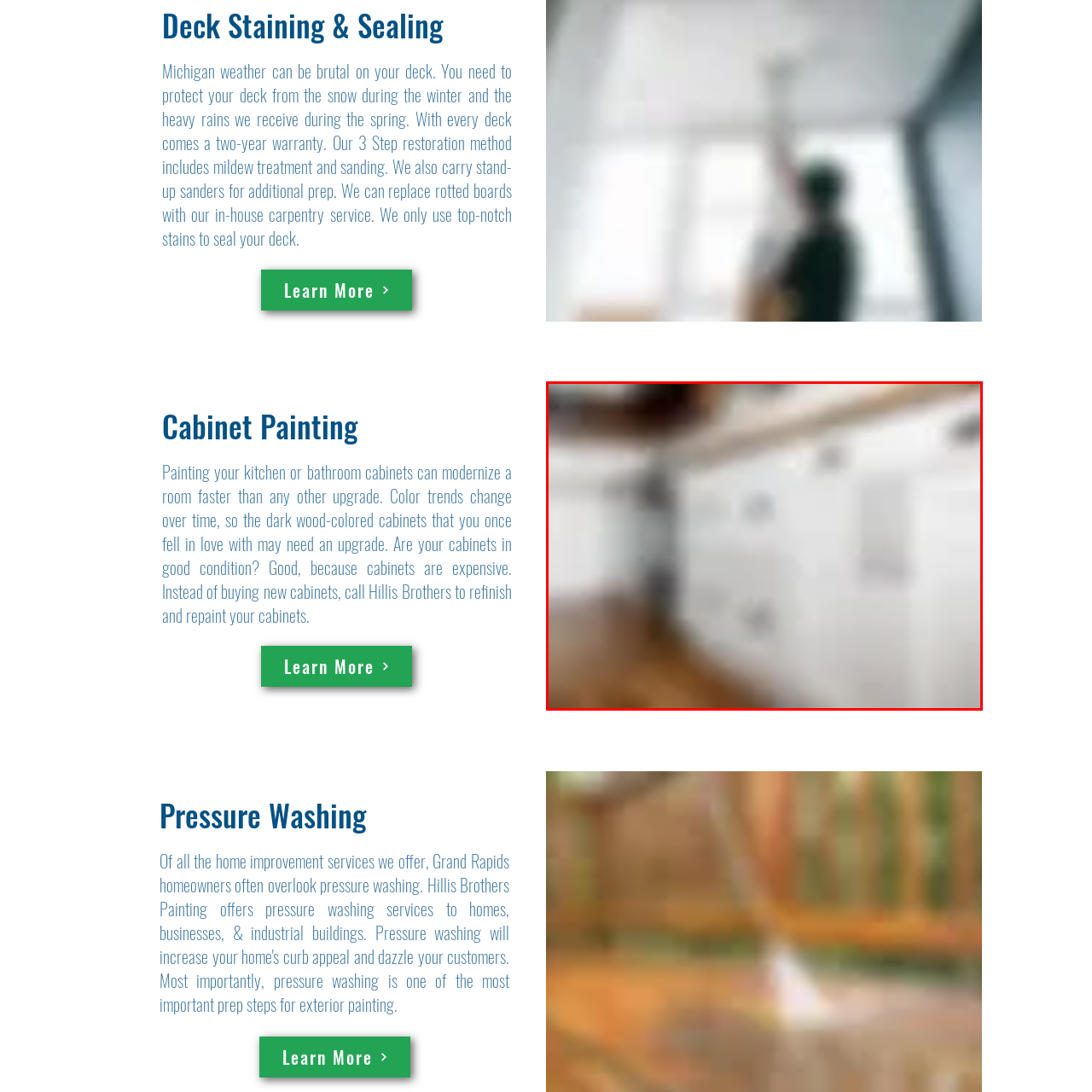Observe the visual content surrounded by a red rectangle, What type of floor is in the kitchen? Respond using just one word or a short phrase.

wooden